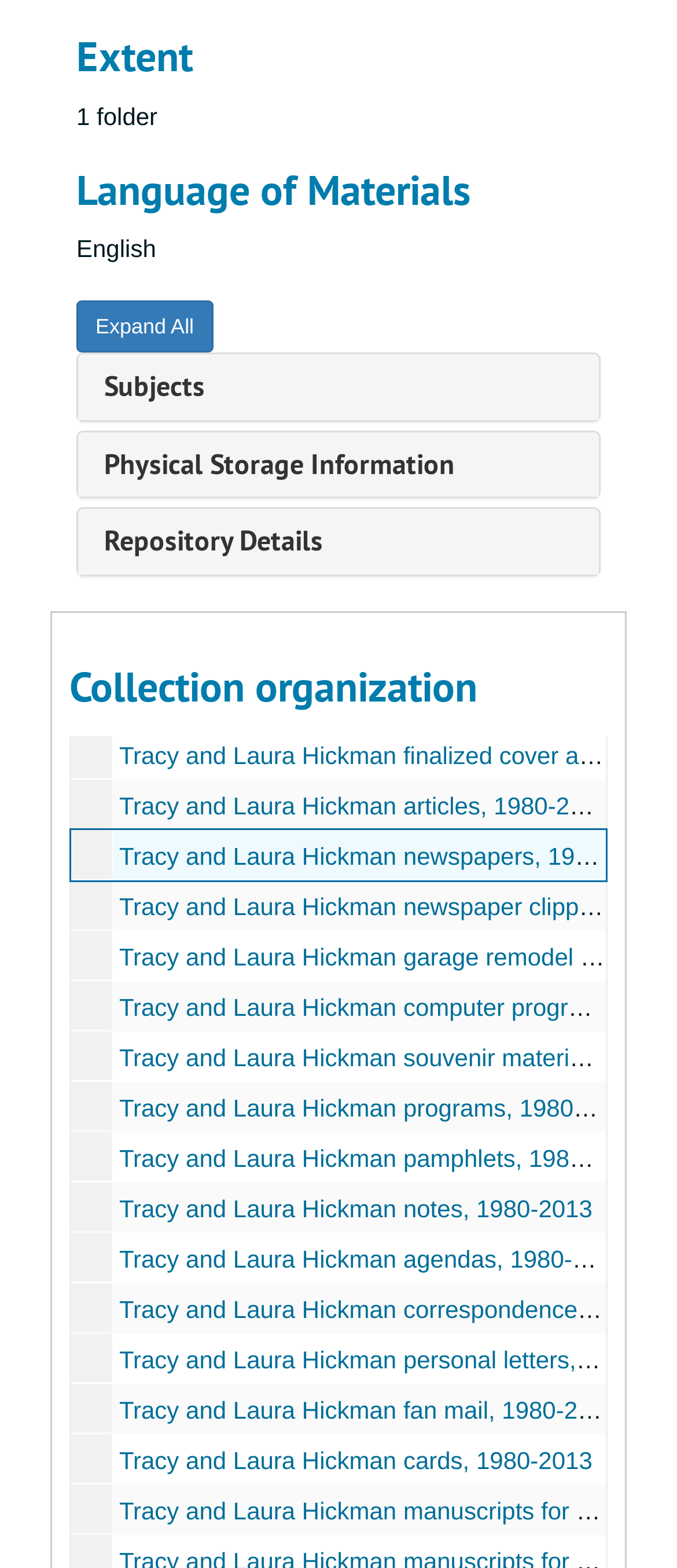Please provide a one-word or short phrase answer to the question:
What is the collection organization?

Tracy and Laura Hickman